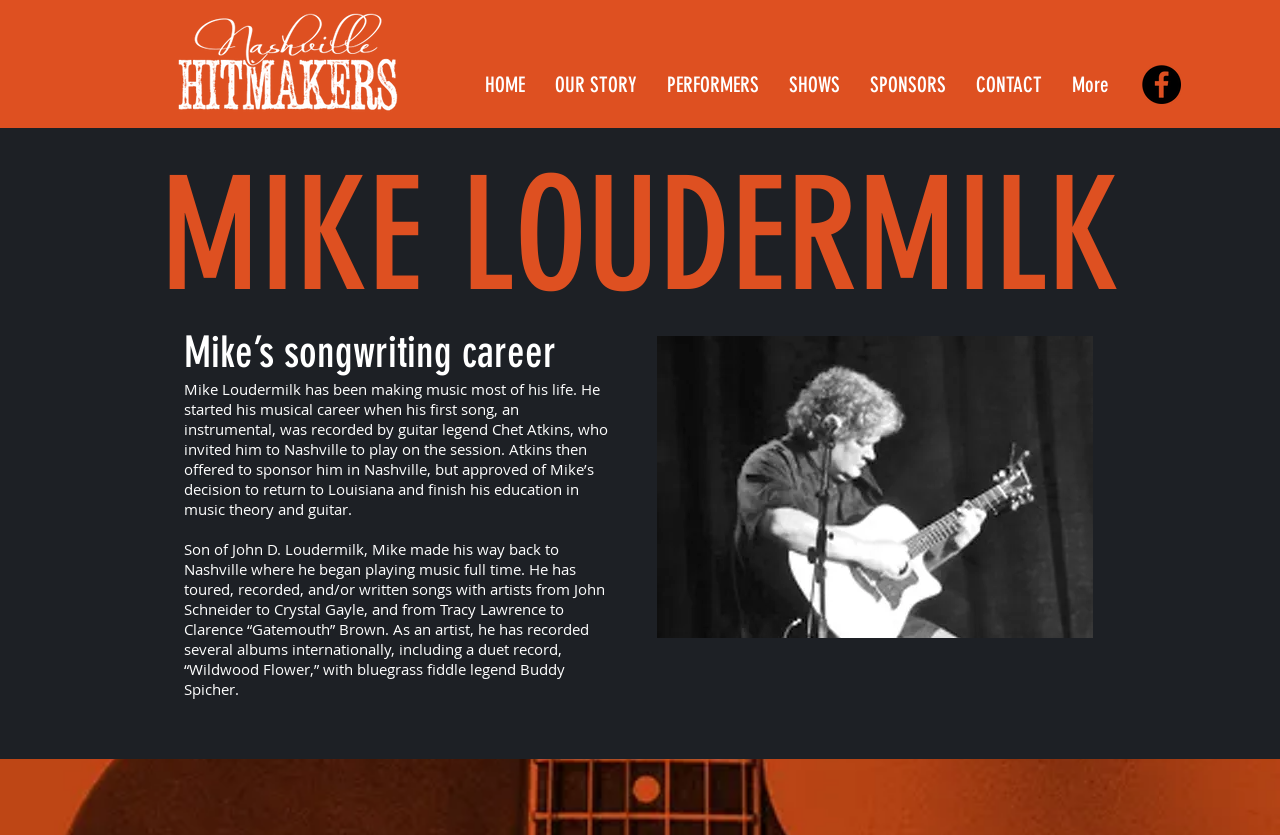Please find the bounding box coordinates of the element that you should click to achieve the following instruction: "Learn more about OUR STORY". The coordinates should be presented as four float numbers between 0 and 1: [left, top, right, bottom].

[0.422, 0.053, 0.509, 0.166]